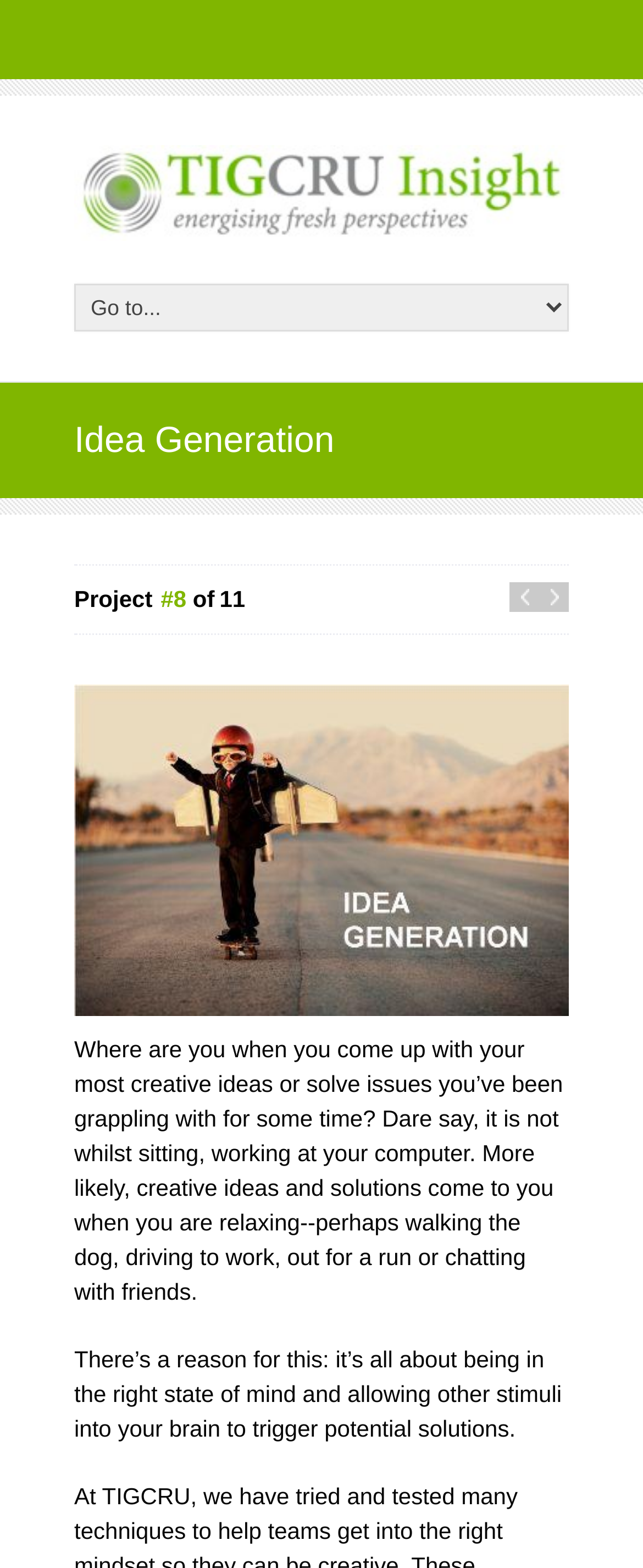Generate a thorough explanation of the webpage's elements.

The webpage is about idea generation, with a prominent heading "Idea Generation" at the top. Below the heading, there is a project description, indicating that this is the 8th project out of 11. 

To the top left, there is a link to "TIGCRU Insight" accompanied by an image. Next to it, there is a combobox. 

On the right side, there are navigation links, "Next Post Link" and "Previous Post Link", which suggest that this is a blog post or an article in a series.

The main content of the webpage is a passage of text that discusses how creative ideas often come when one is relaxing, such as while walking or driving, rather than when sitting at a computer. It explains that this is because being in a relaxed state of mind allows other stimuli to trigger potential solutions. 

Below the passage, there is a large image related to idea generation, which takes up most of the bottom half of the page.